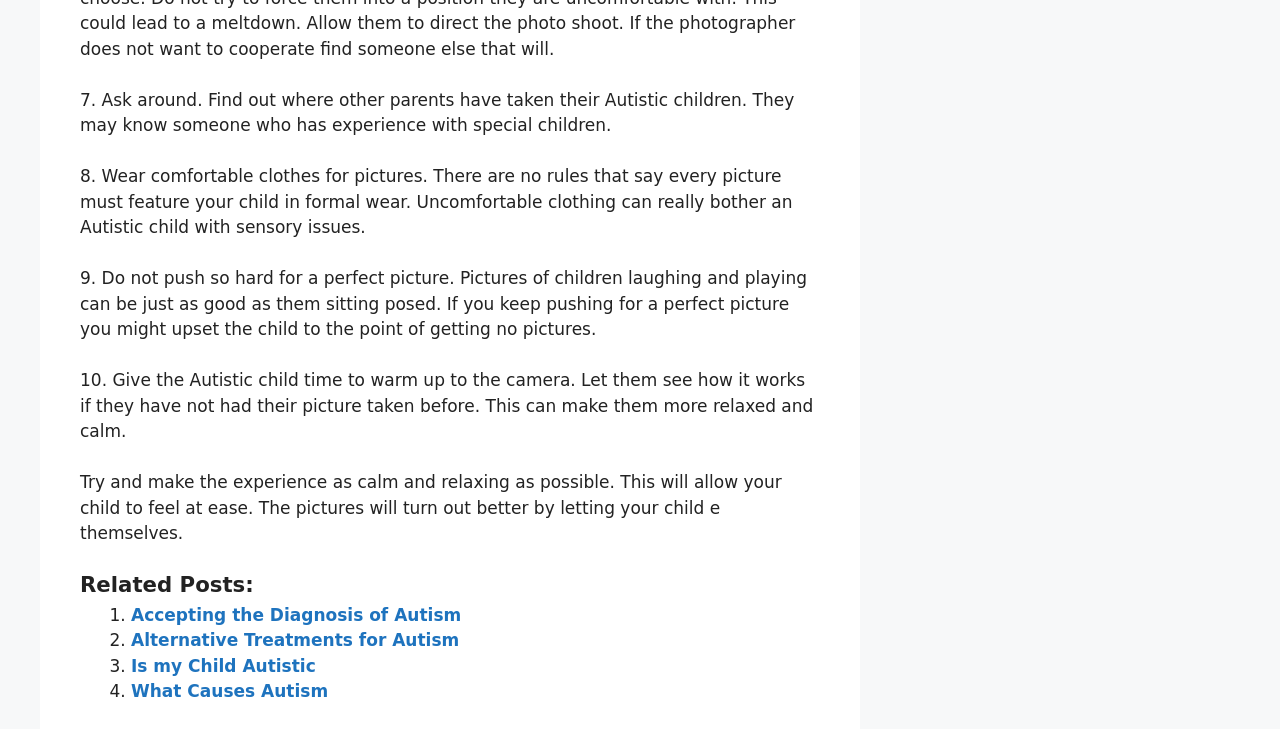Locate the bounding box coordinates of the clickable area needed to fulfill the instruction: "Click on 'Alternative Treatments for Autism'".

[0.102, 0.865, 0.359, 0.892]